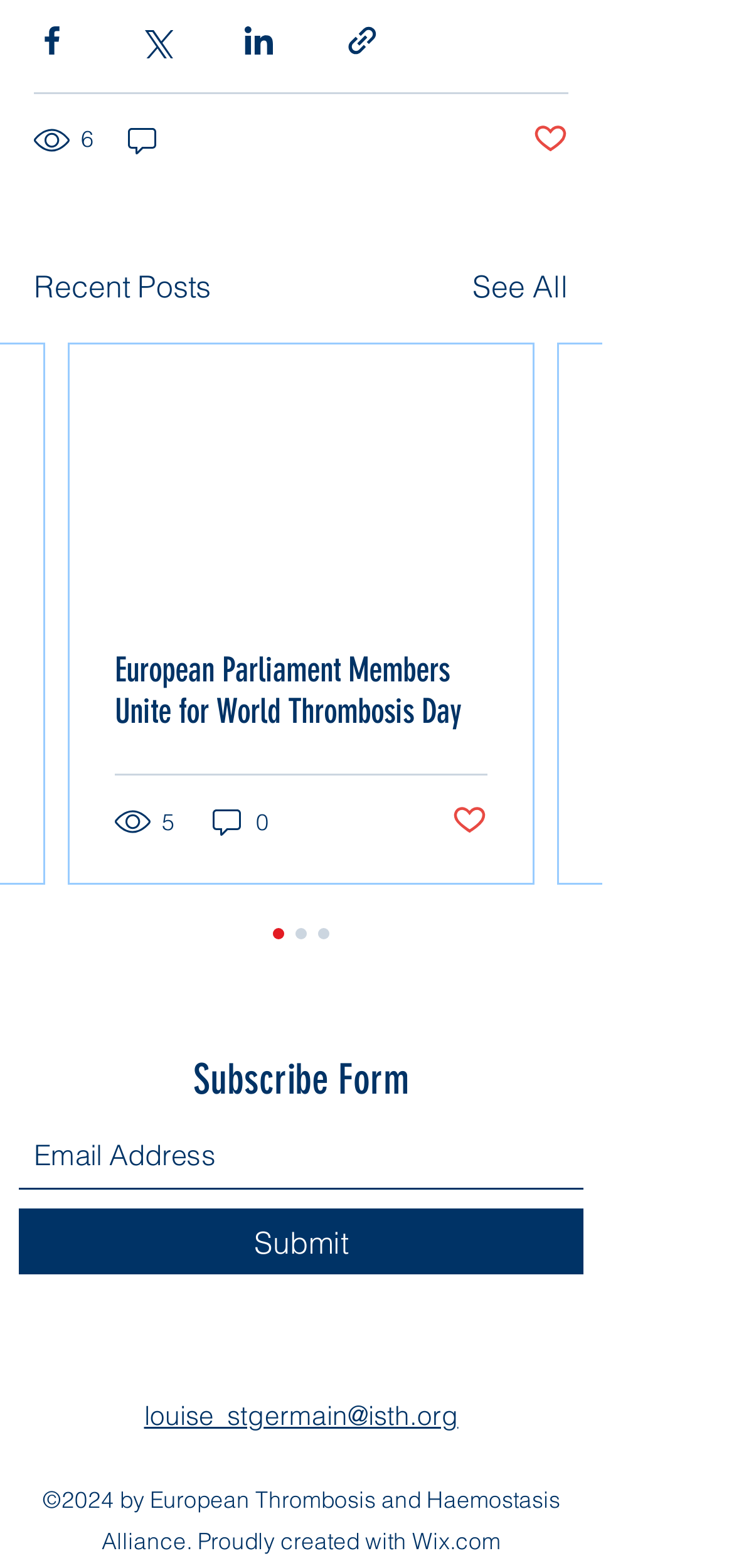Please find the bounding box coordinates of the section that needs to be clicked to achieve this instruction: "Share via Facebook".

[0.046, 0.014, 0.095, 0.037]